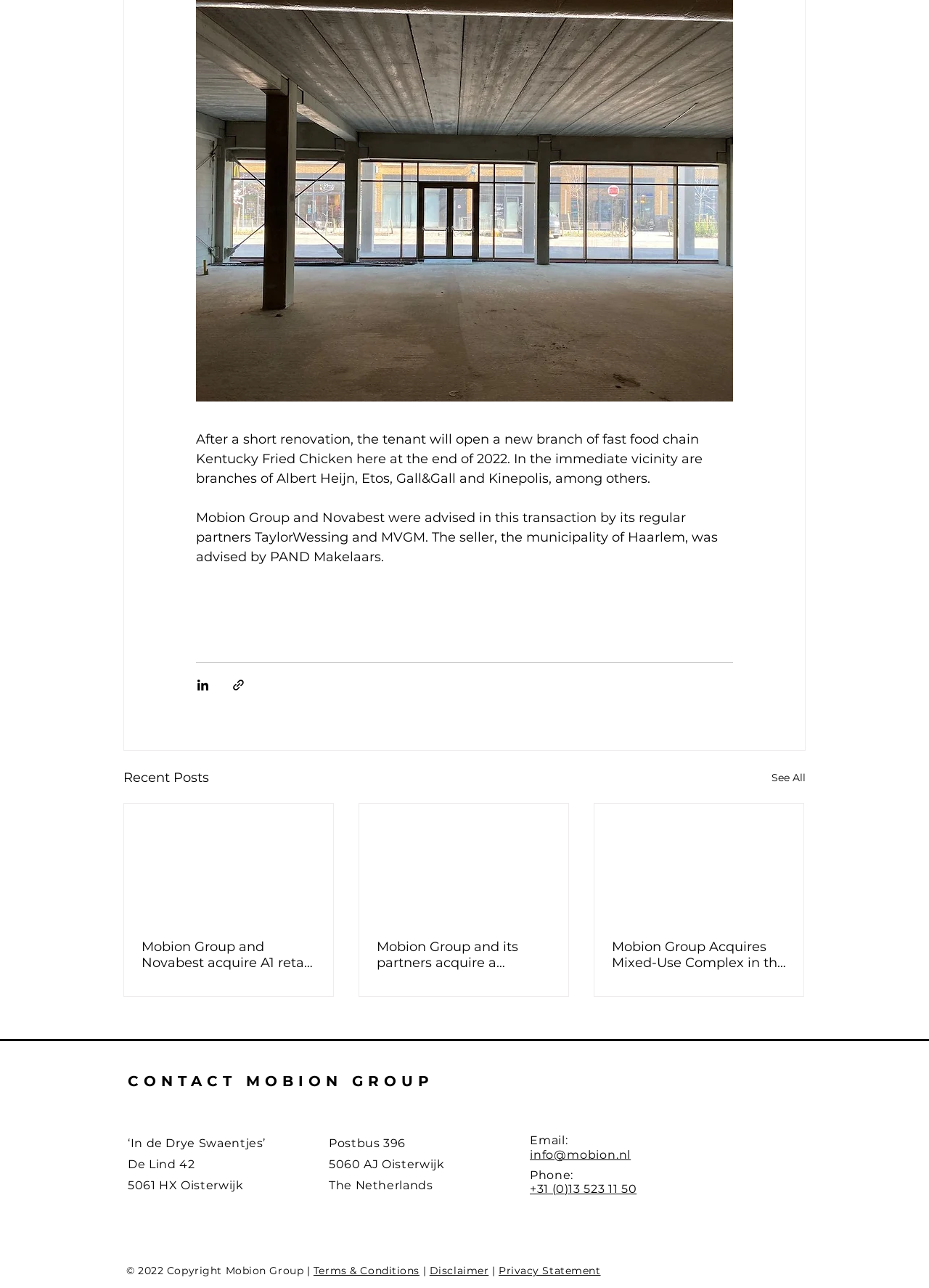What is the name of the fast food chain mentioned?
Refer to the image and give a detailed answer to the query.

The answer can be found in the first StaticText element, which mentions 'a new branch of fast food chain Kentucky Fried Chicken'.